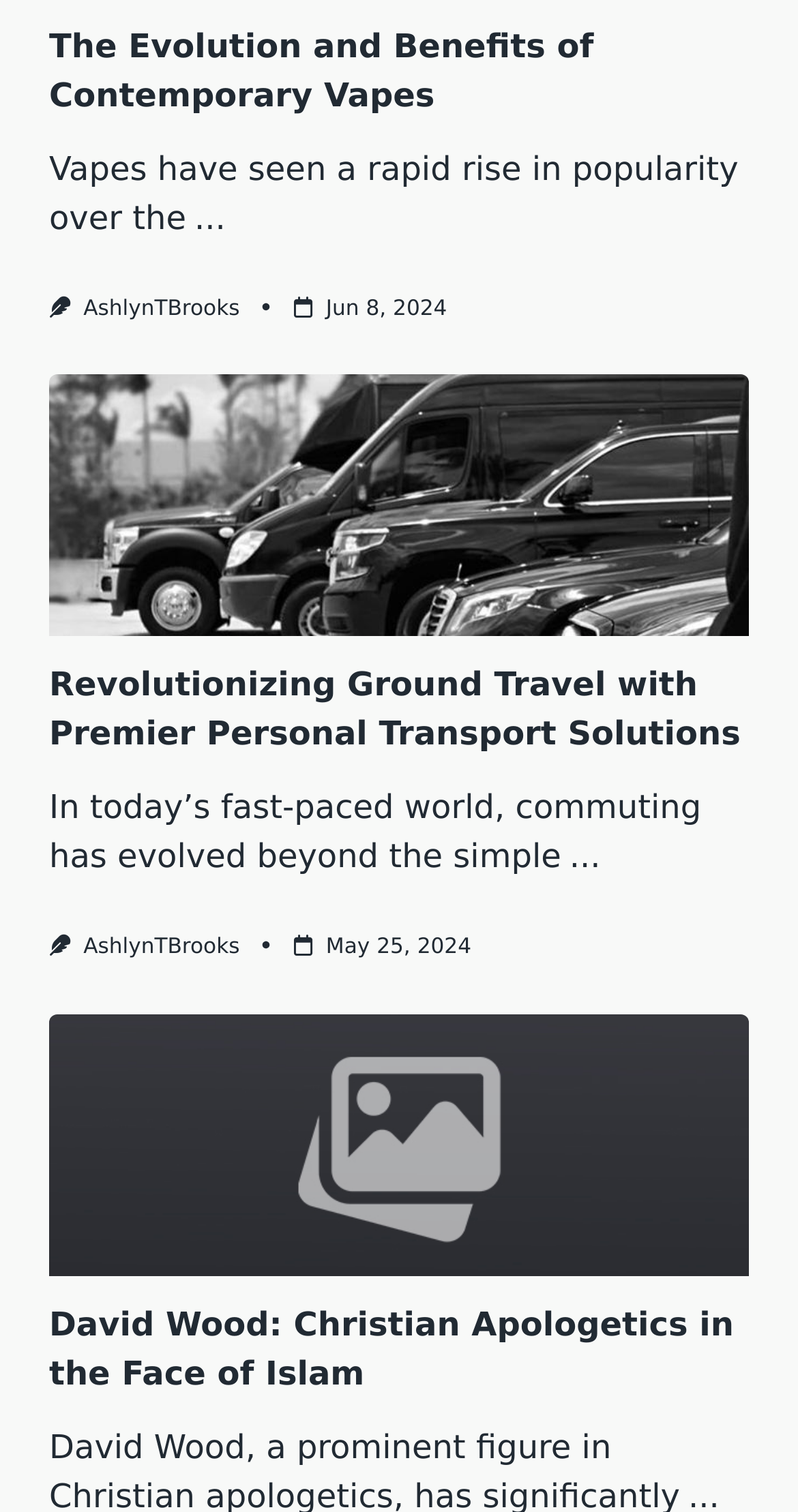How many articles are on this webpage?
Answer with a single word or phrase, using the screenshot for reference.

3